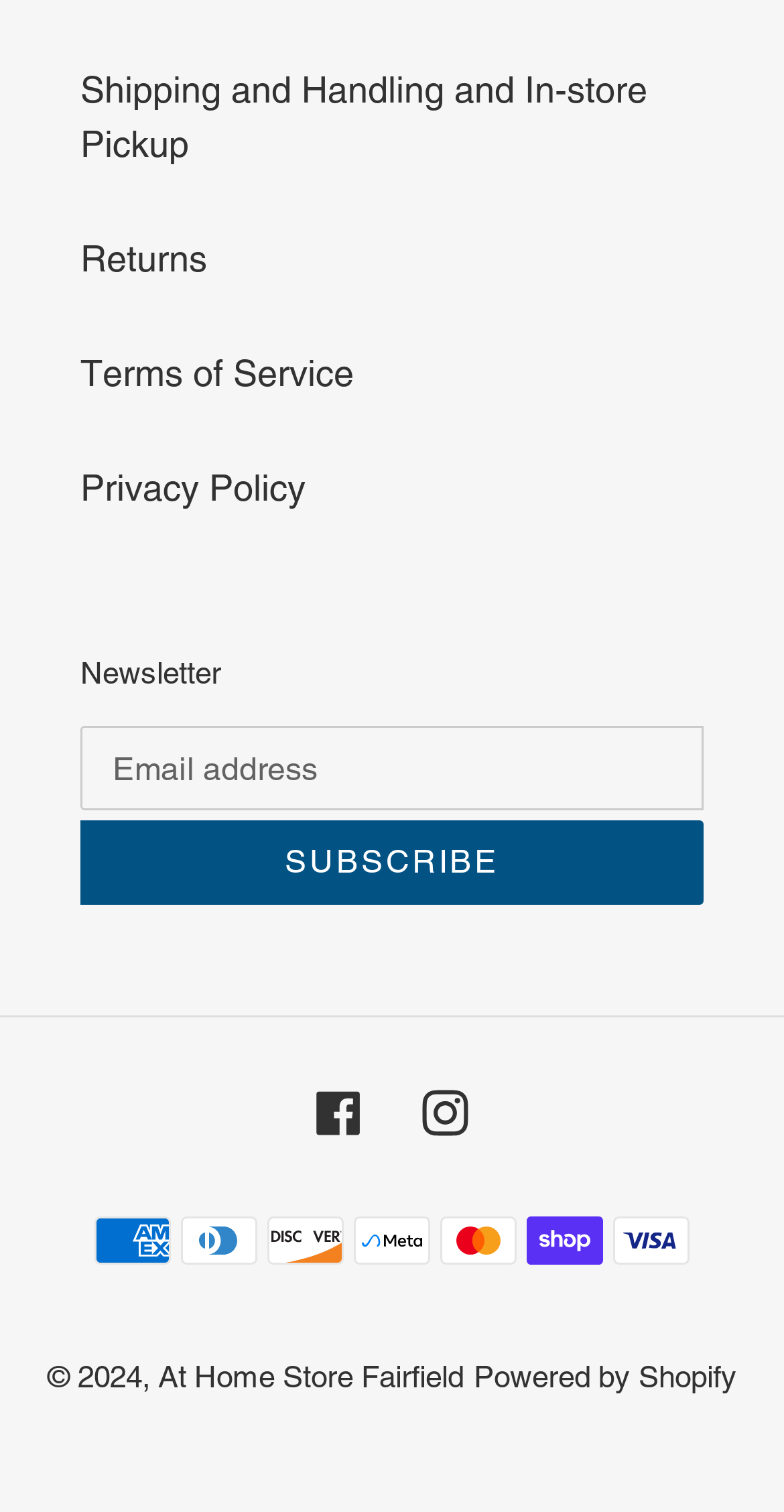Use a single word or phrase to answer the question: What is the purpose of the textbox?

Email address